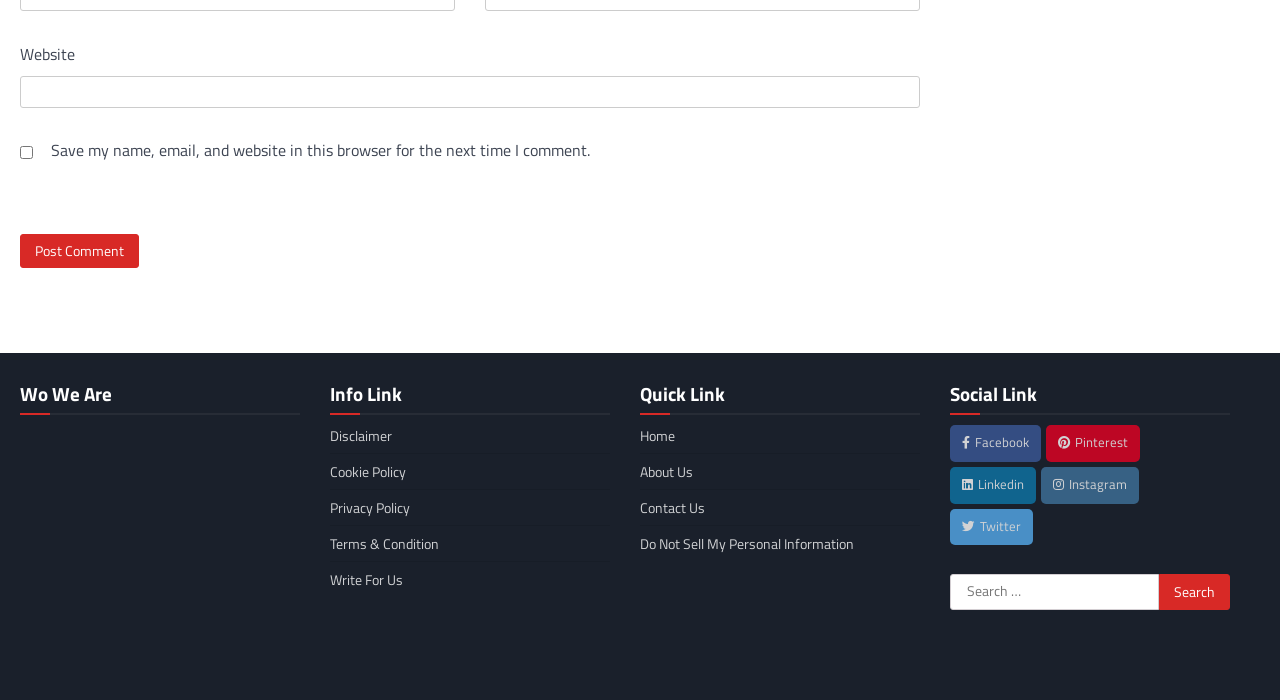From the given element description: "About Us", find the bounding box for the UI element. Provide the coordinates as four float numbers between 0 and 1, in the order [left, top, right, bottom].

[0.5, 0.659, 0.541, 0.689]